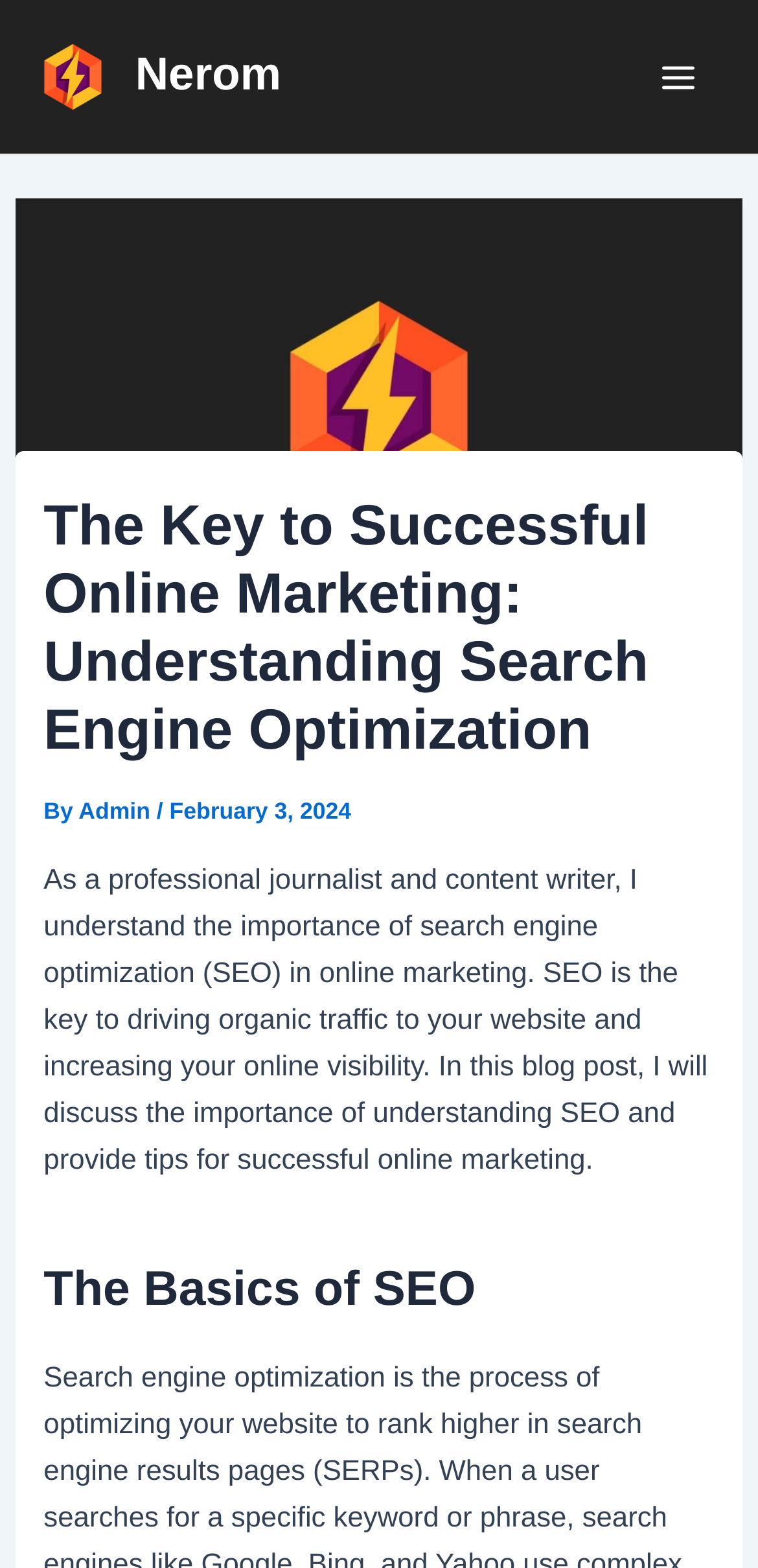Who is the author of the blog post?
Based on the image, give a concise answer in the form of a single word or short phrase.

Admin